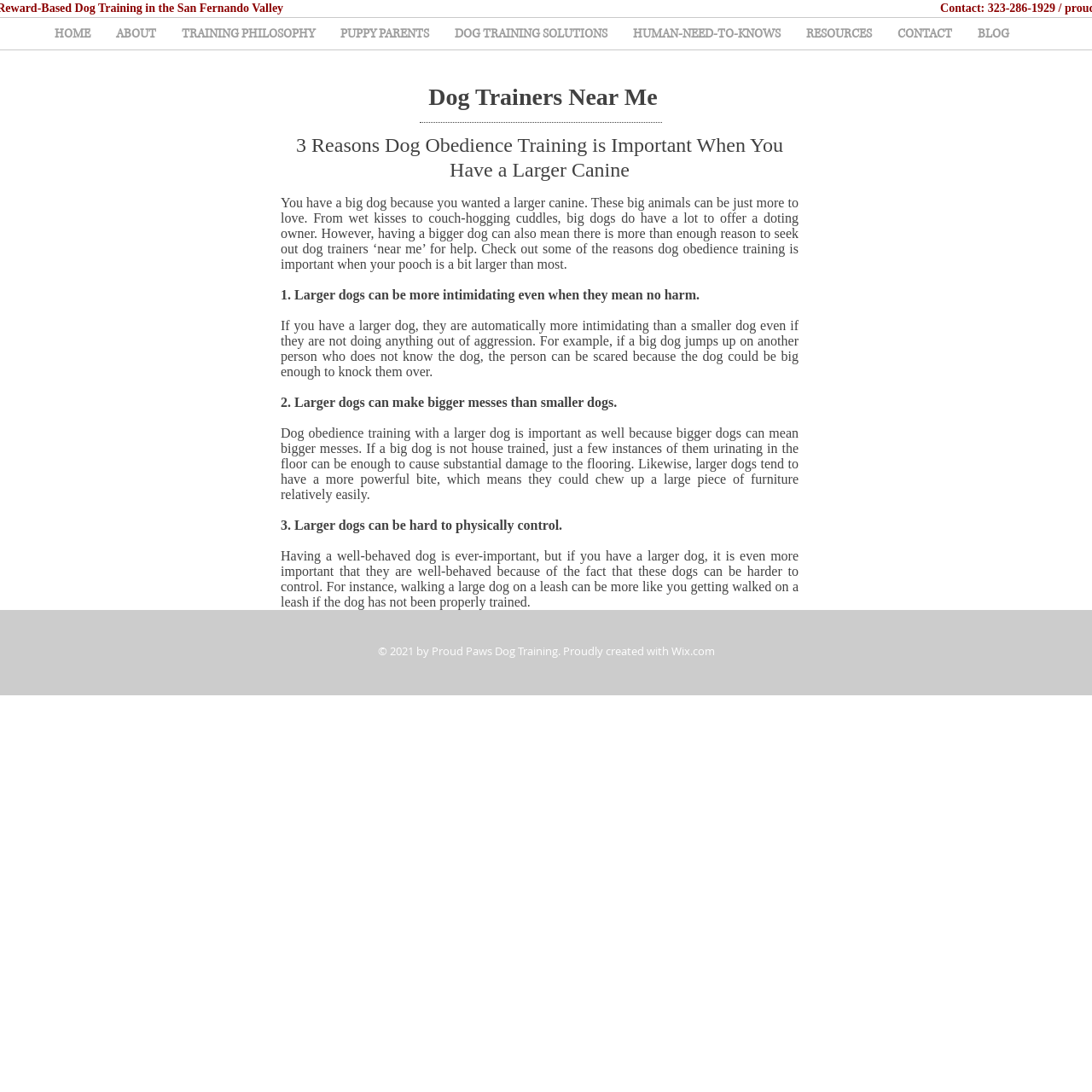Could you locate the bounding box coordinates for the section that should be clicked to accomplish this task: "Get a free estimate".

None